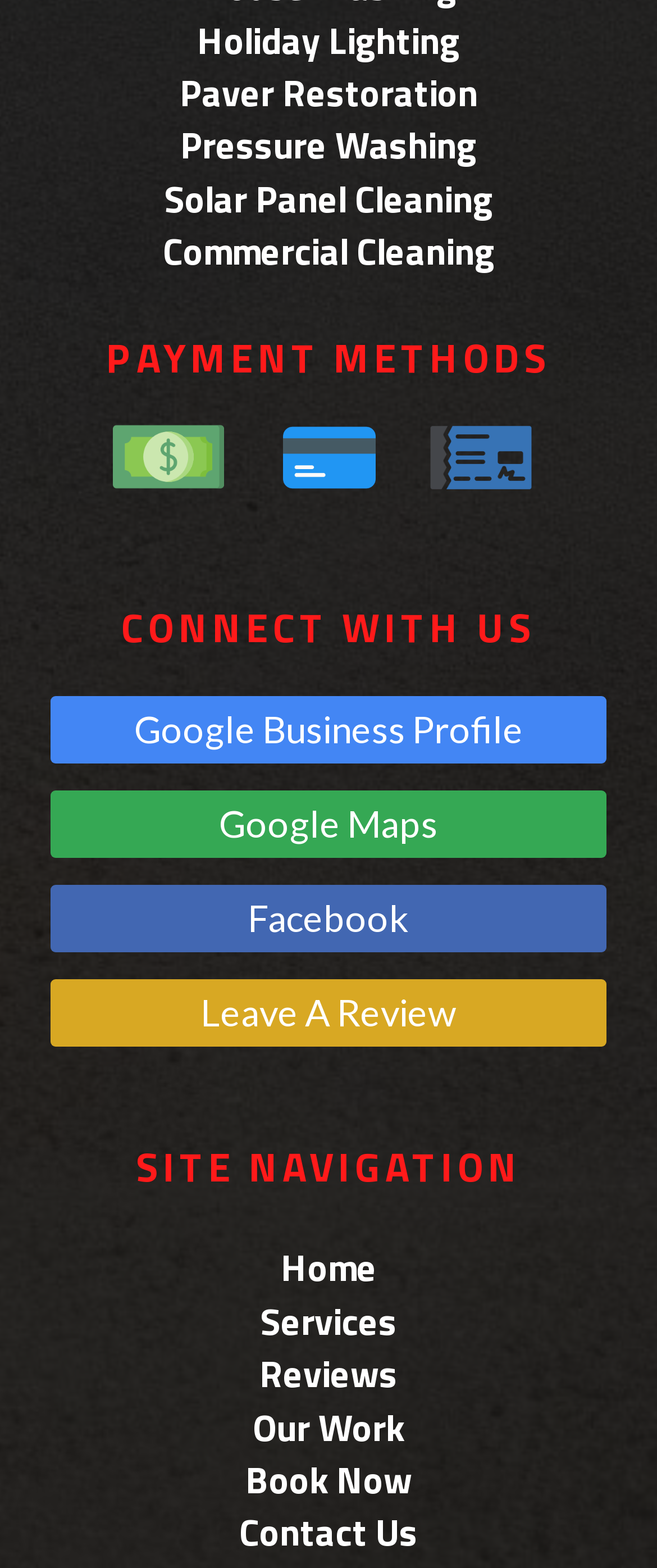Locate the bounding box of the UI element with the following description: "Pressure Washing".

[0.274, 0.079, 0.726, 0.107]